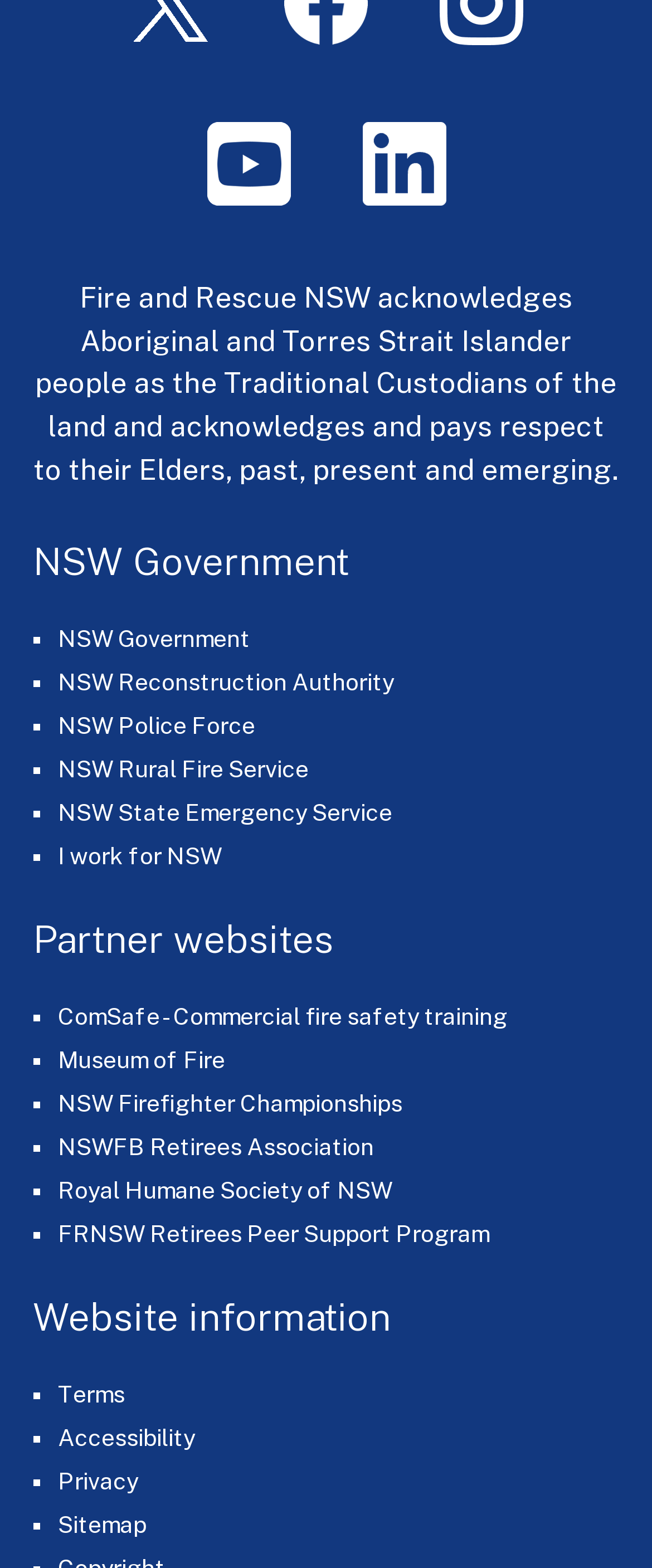Please give the bounding box coordinates of the area that should be clicked to fulfill the following instruction: "Watch YouTube videos". The coordinates should be in the format of four float numbers from 0 to 1, i.e., [left, top, right, bottom].

[0.265, 0.138, 0.496, 0.155]